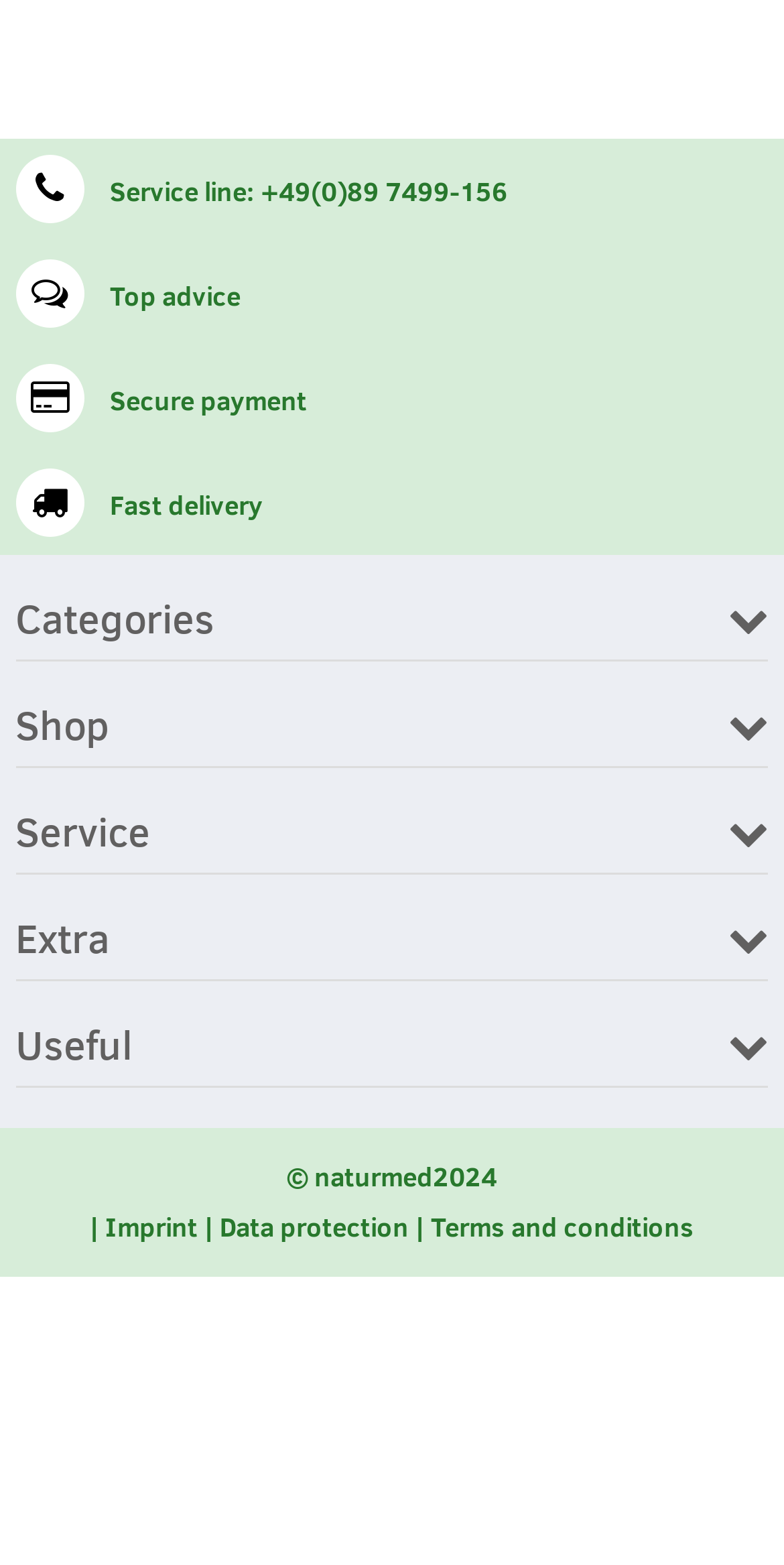Find the bounding box coordinates of the element to click in order to complete this instruction: "Go to service page". The bounding box coordinates must be four float numbers between 0 and 1, denoted as [left, top, right, bottom].

[0.02, 0.514, 0.192, 0.55]